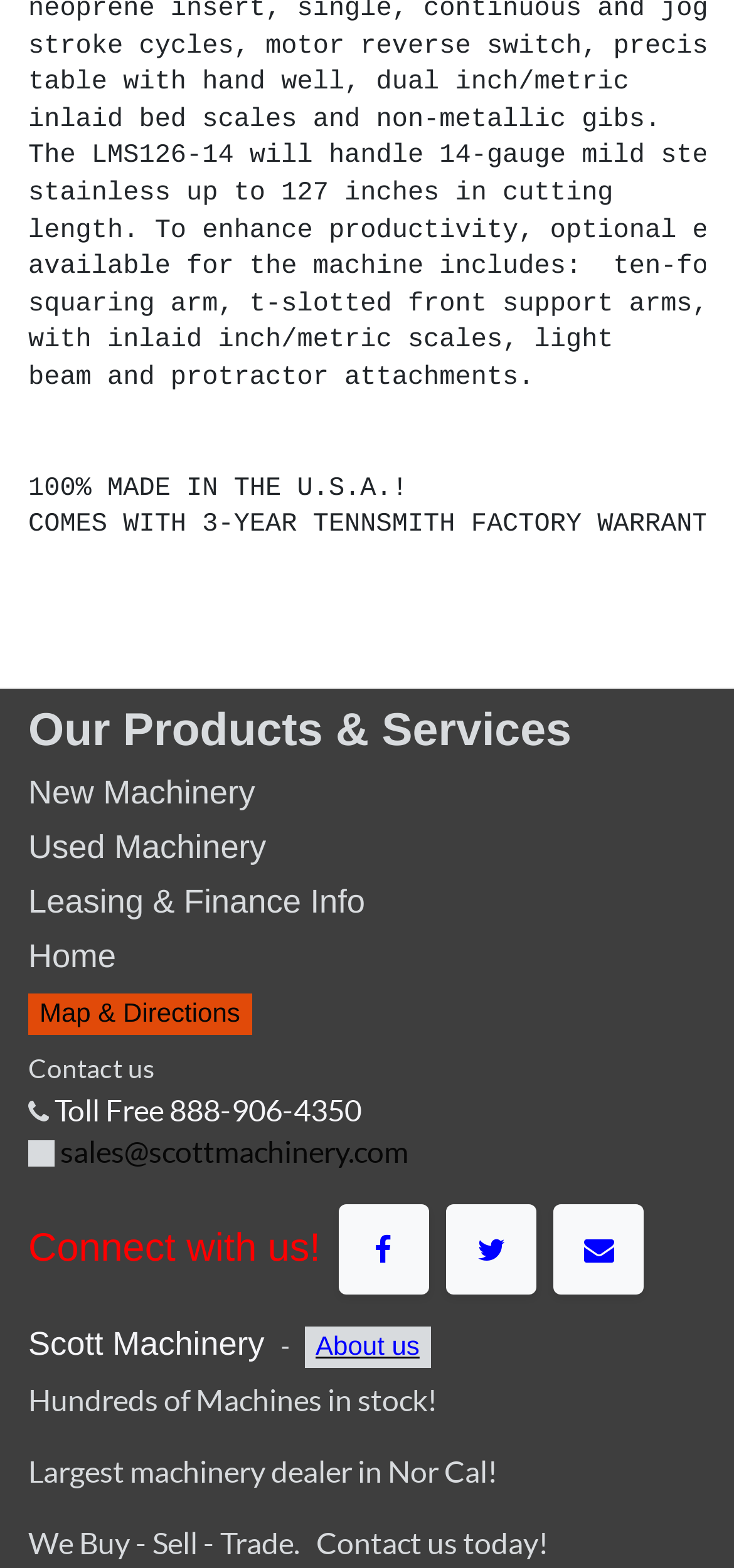Determine the bounding box coordinates of the section to be clicked to follow the instruction: "Contact us". The coordinates should be given as four float numbers between 0 and 1, formatted as [left, top, right, bottom].

[0.038, 0.67, 0.21, 0.691]